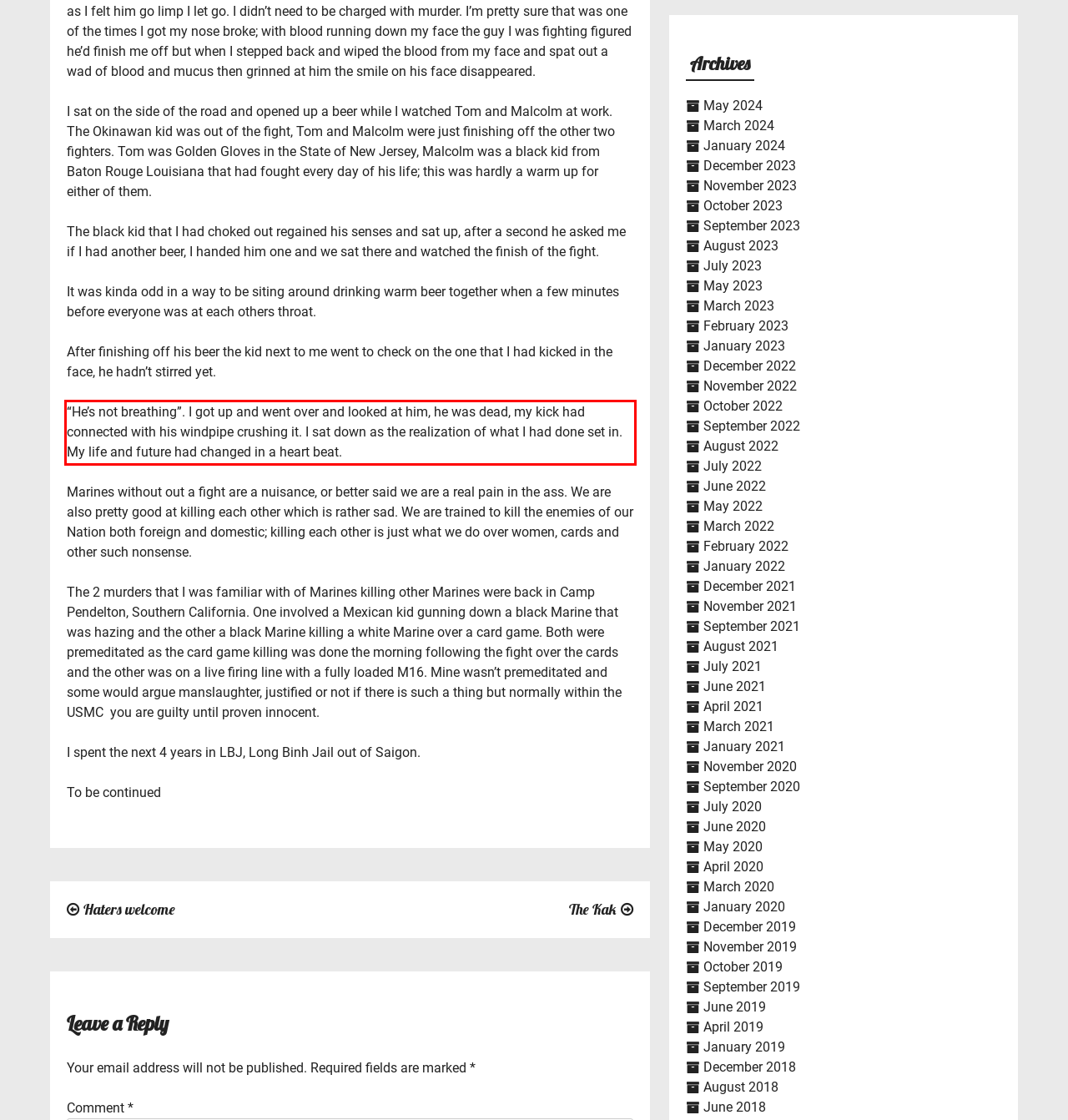Using OCR, extract the text content found within the red bounding box in the given webpage screenshot.

“He’s not breathing”. I got up and went over and looked at him, he was dead, my kick had connected with his windpipe crushing it. I sat down as the realization of what I had done set in. My life and future had changed in a heart beat.